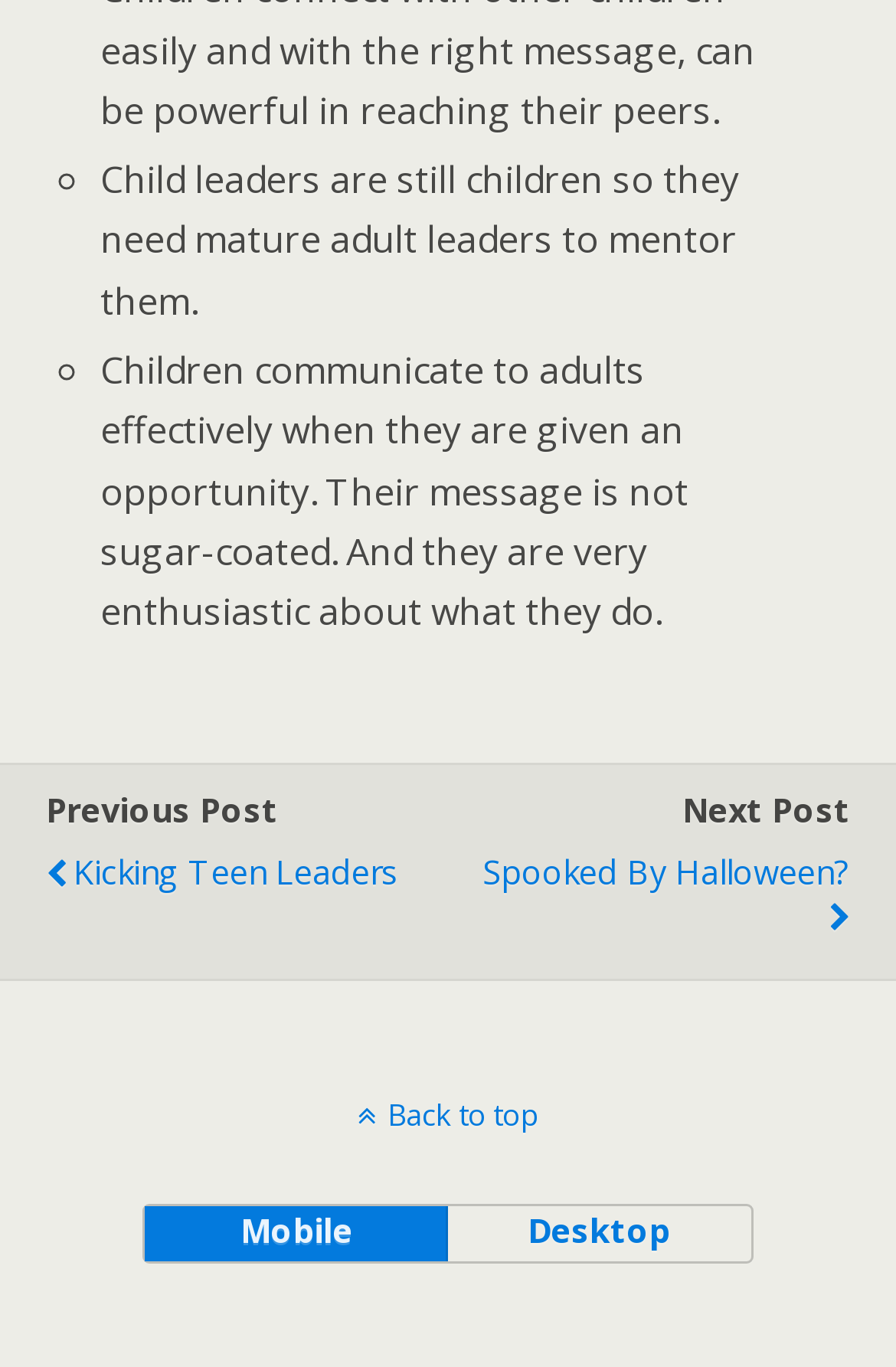Respond with a single word or short phrase to the following question: 
What is the purpose of the 'Back to top' link?

To go back to top